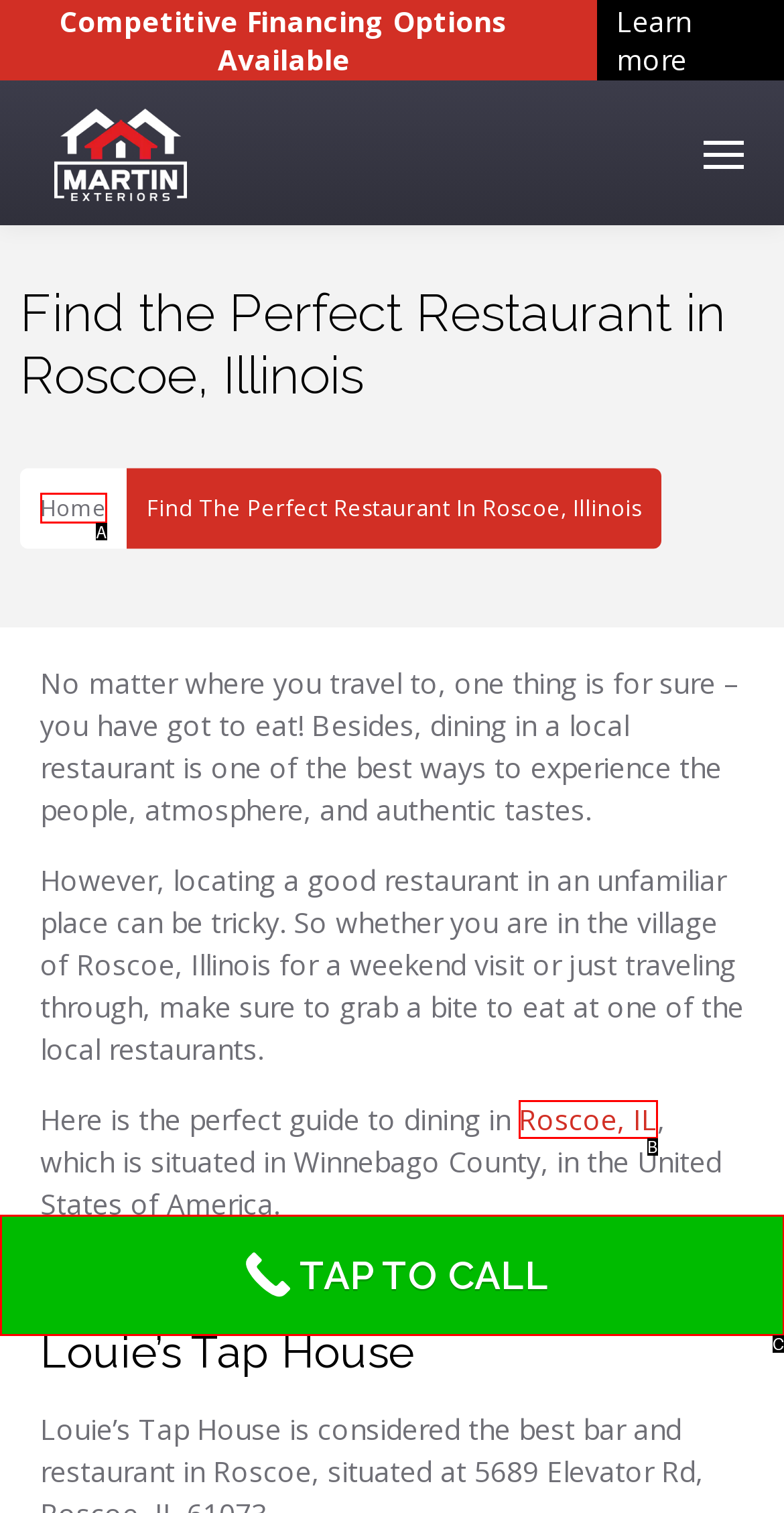Identify the HTML element that matches the description: TAP TO CALL. Provide the letter of the correct option from the choices.

C